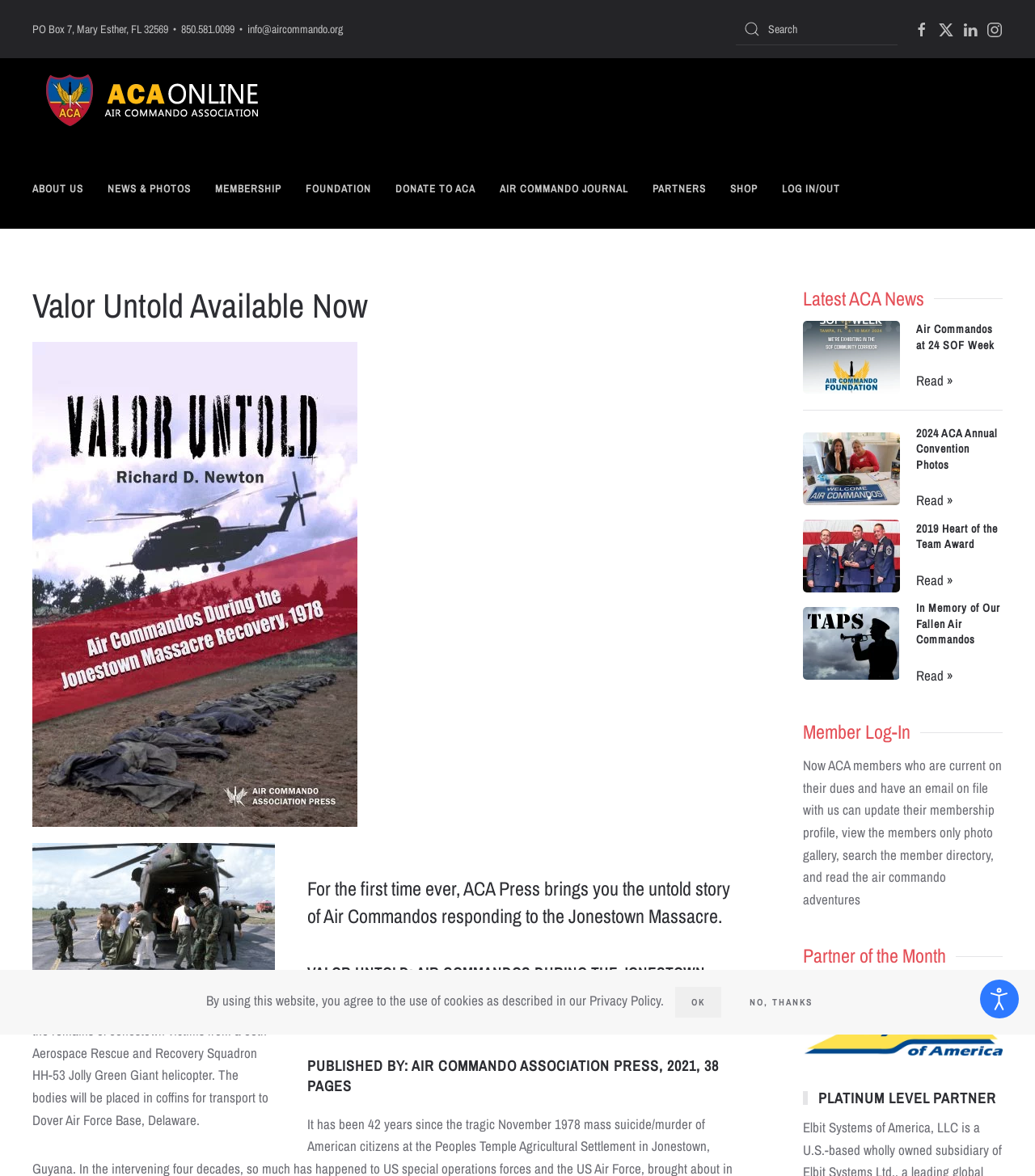Please identify the bounding box coordinates of the element that needs to be clicked to perform the following instruction: "Search for something".

[0.711, 0.011, 0.867, 0.038]